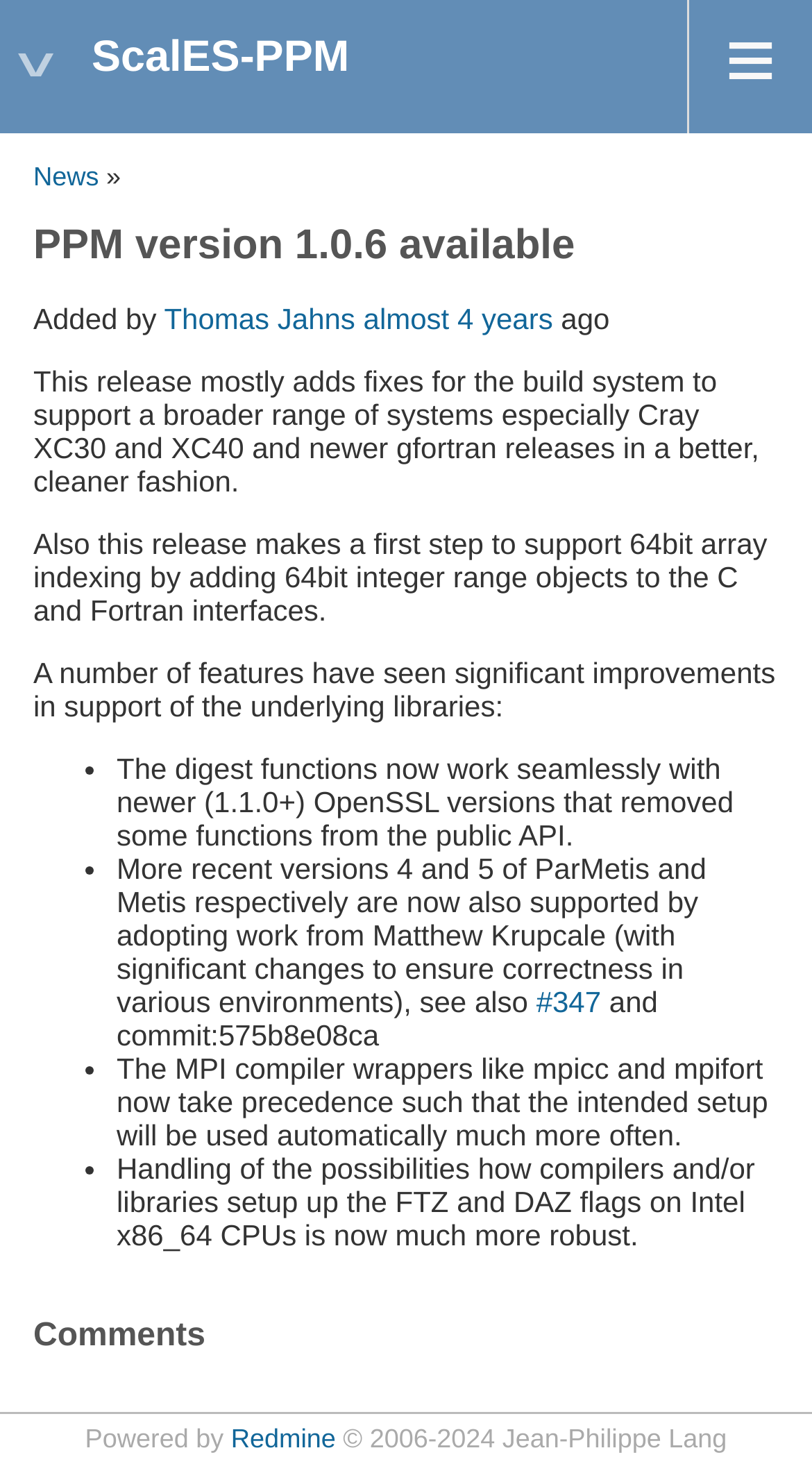Bounding box coordinates are specified in the format (top-left x, top-left y, bottom-right x, bottom-right y). All values are floating point numbers bounded between 0 and 1. Please provide the bounding box coordinate of the region this sentence describes: almost 4 years

[0.447, 0.207, 0.681, 0.229]